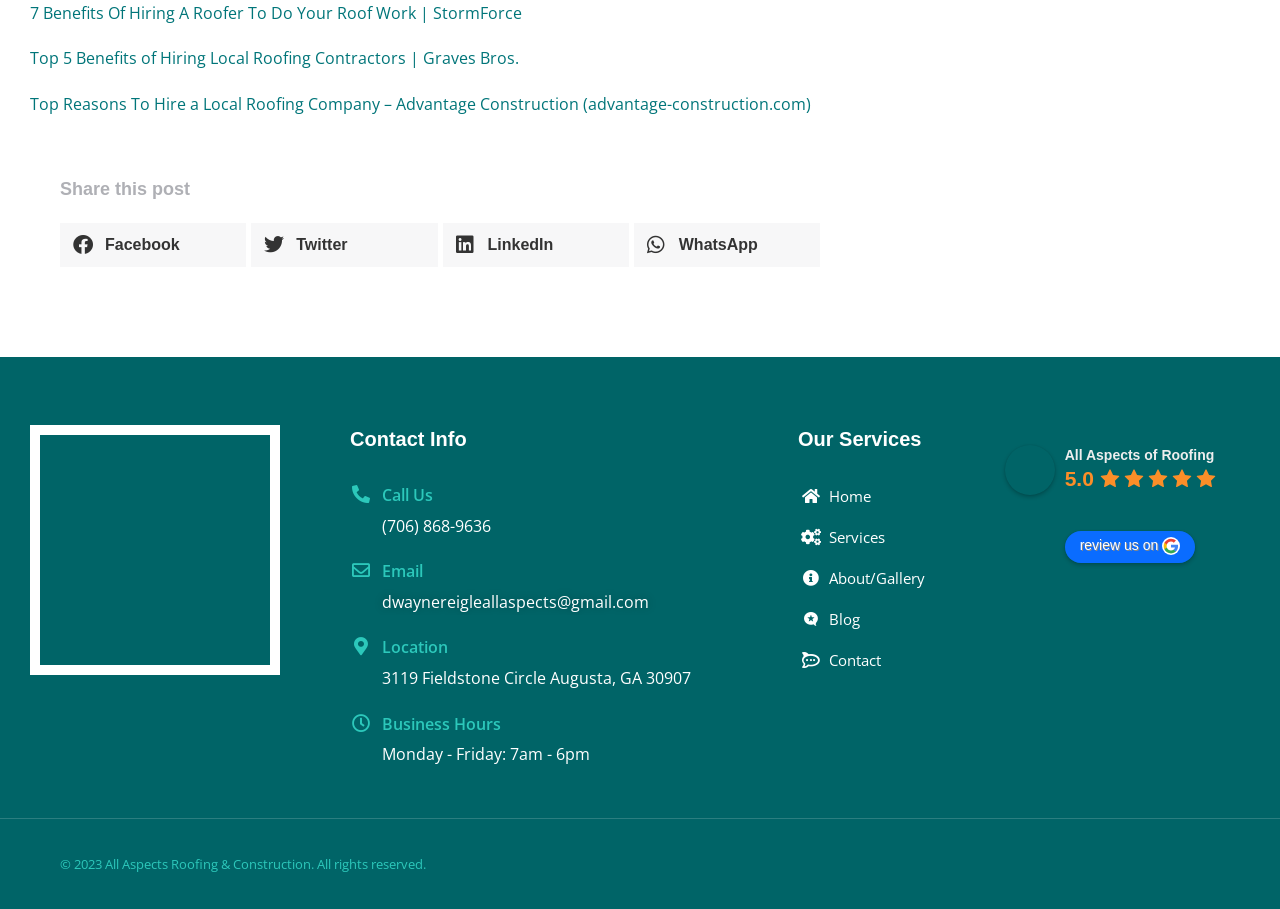Use one word or a short phrase to answer the question provided: 
How many social media platforms can you share this post on?

4